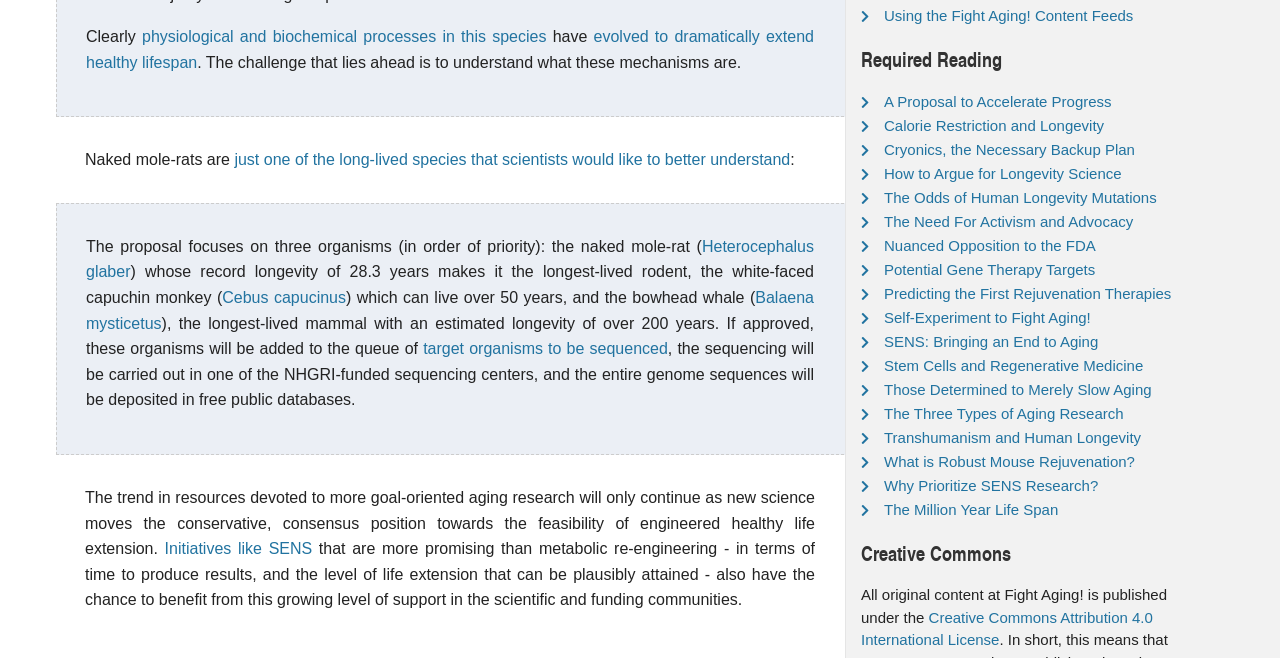Specify the bounding box coordinates of the element's area that should be clicked to execute the given instruction: "Click the link to learn about the proposal to accelerate progress". The coordinates should be four float numbers between 0 and 1, i.e., [left, top, right, bottom].

[0.691, 0.141, 0.868, 0.167]